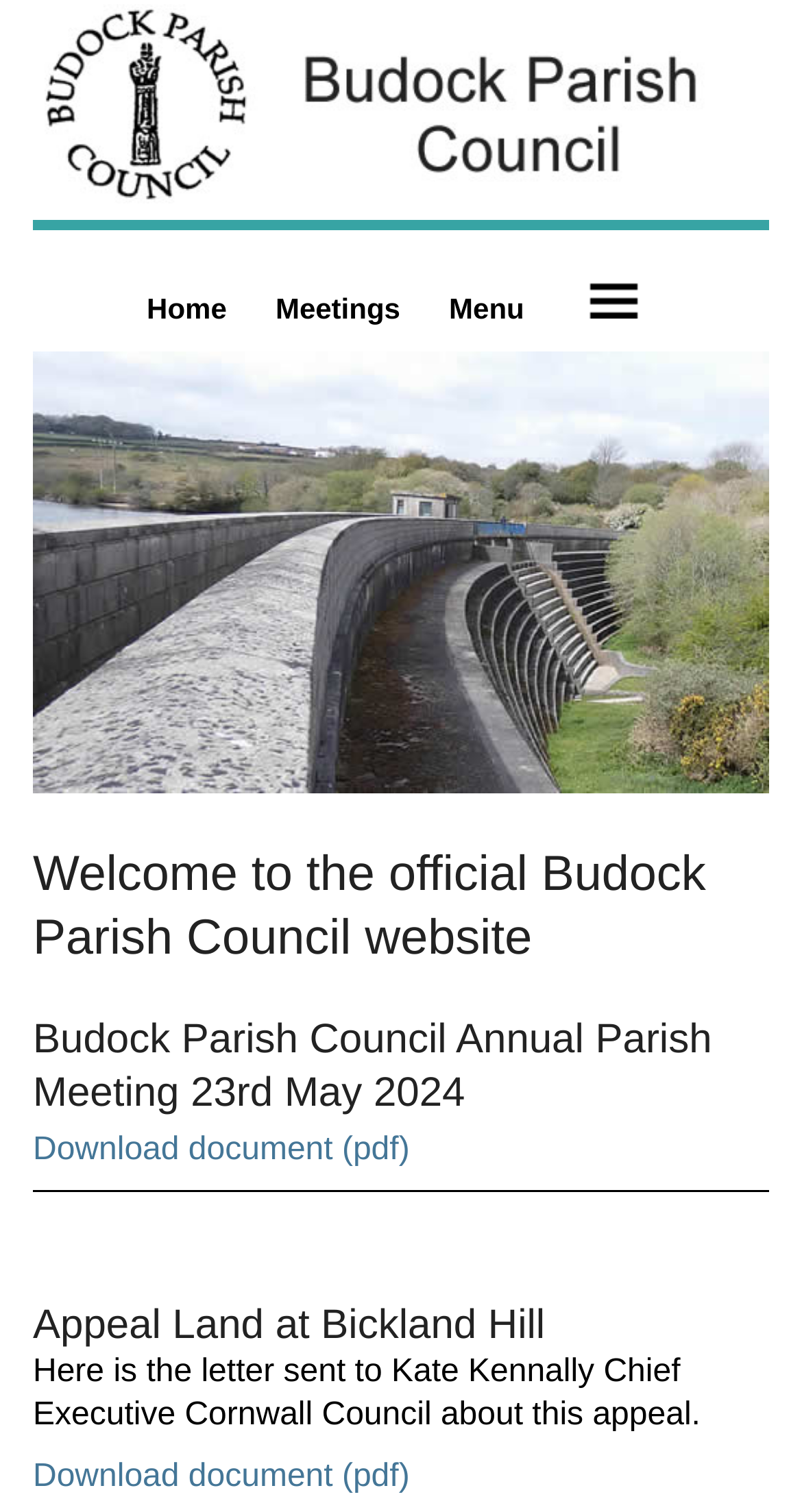How many headings are in the article section?
Using the image as a reference, give a one-word or short phrase answer.

3